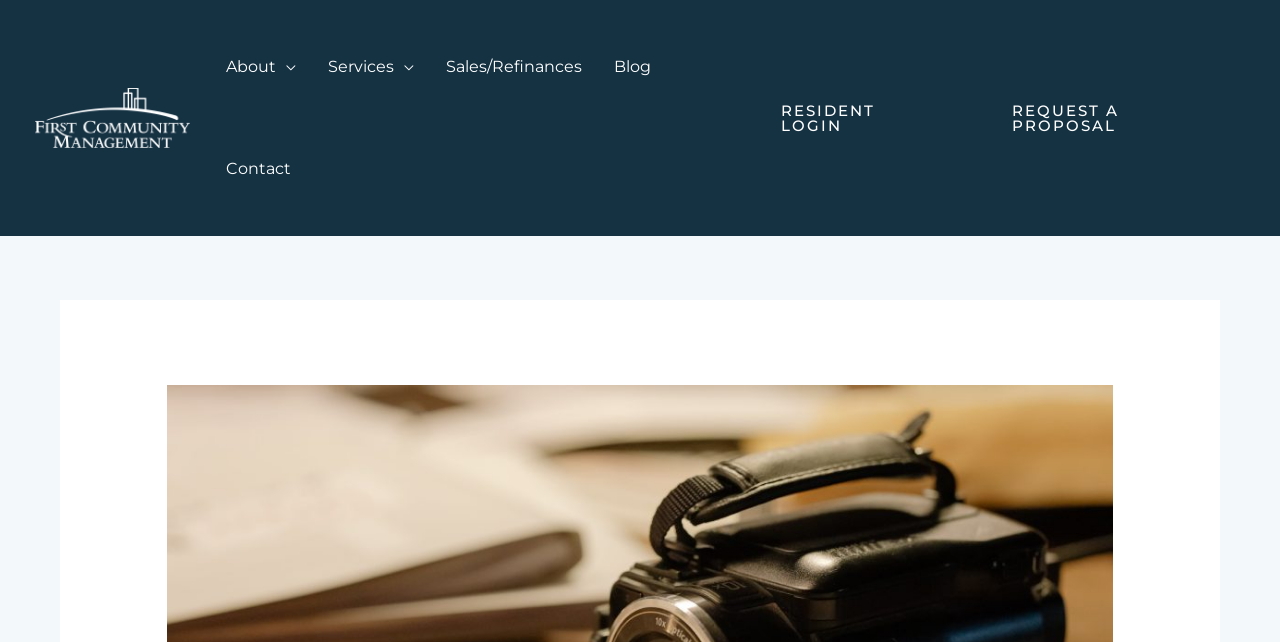Highlight the bounding box coordinates of the element you need to click to perform the following instruction: "toggle About menu."

[0.216, 0.089, 0.231, 0.118]